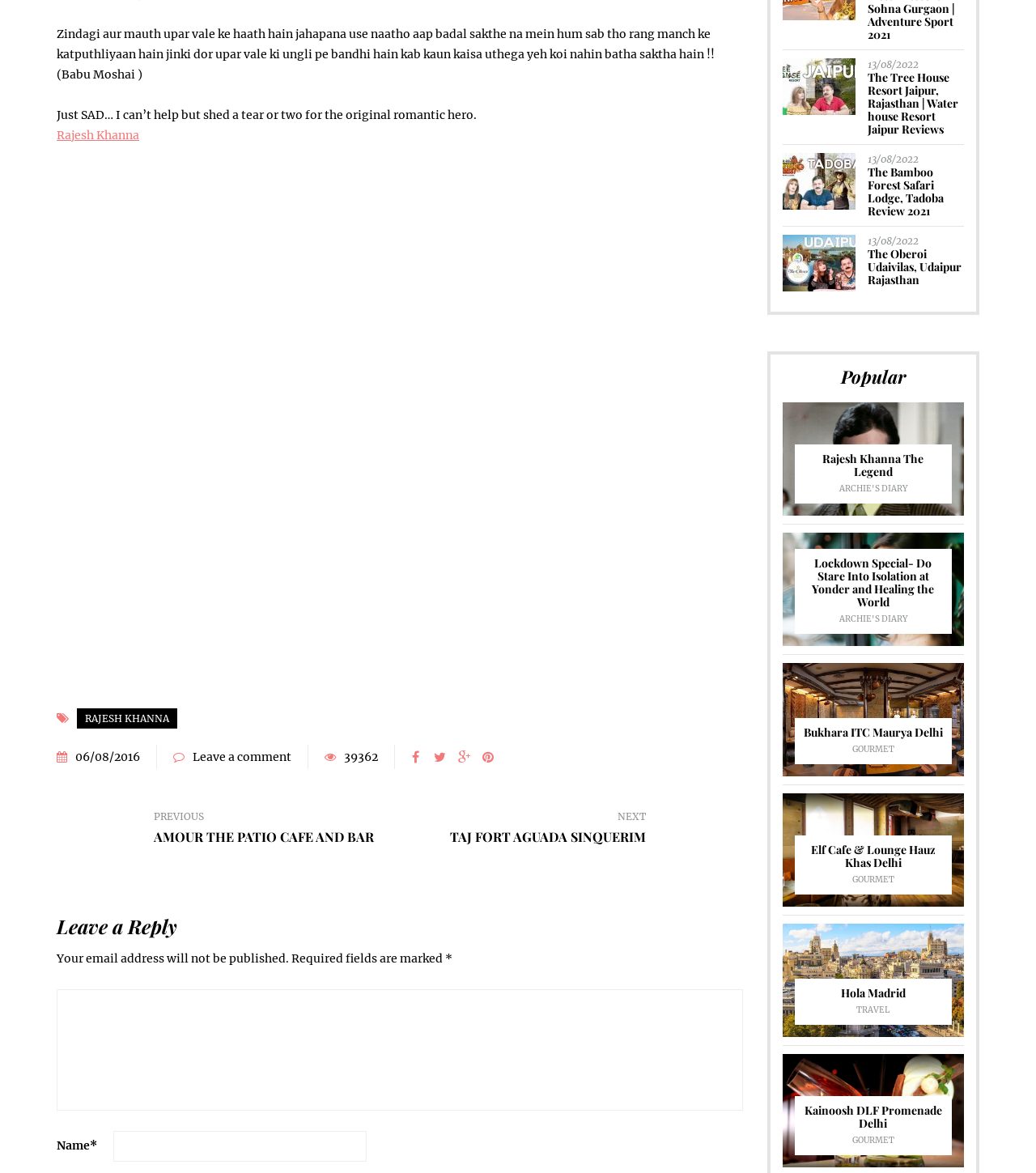Look at the image and write a detailed answer to the question: 
What is the date of the post?

The answer can be found in the StaticText element with the text '06/08/2016'.